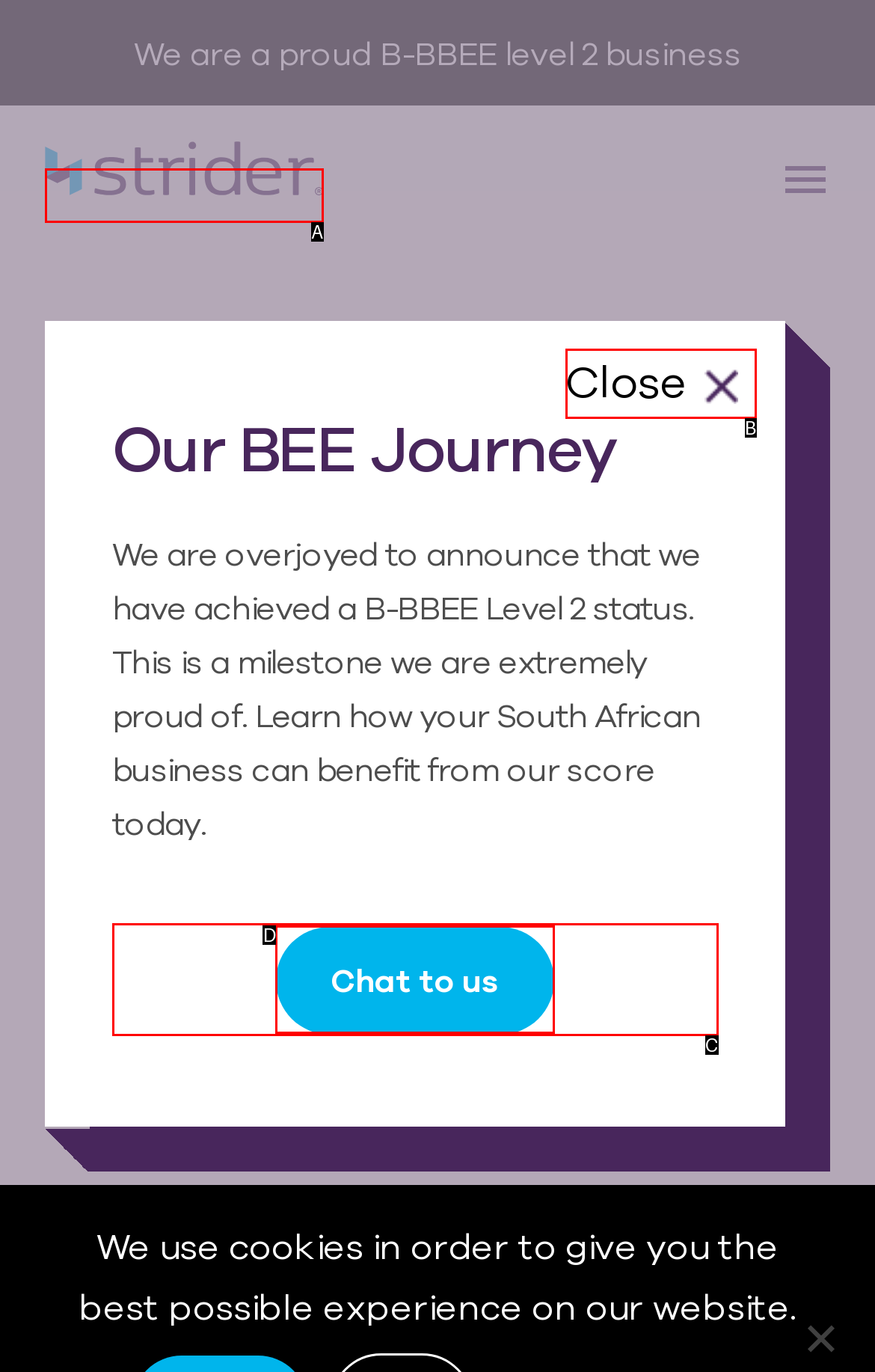Using the description: John Doe, find the corresponding HTML element. Provide the letter of the matching option directly.

None